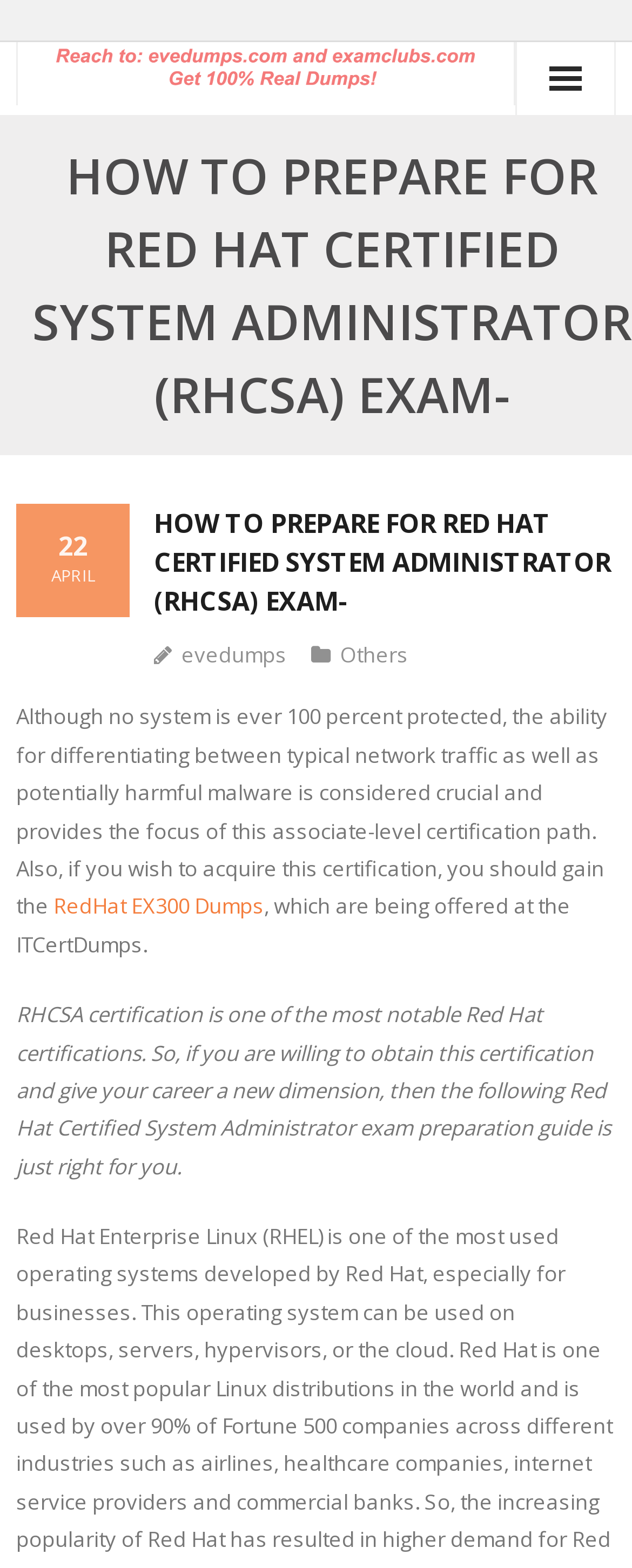What is the name of the website or organization offering dumps?
Answer the question with a detailed explanation, including all necessary information.

The website or organization offering dumps is ITCertDumps, which provides RedHat EX300 Dumps.